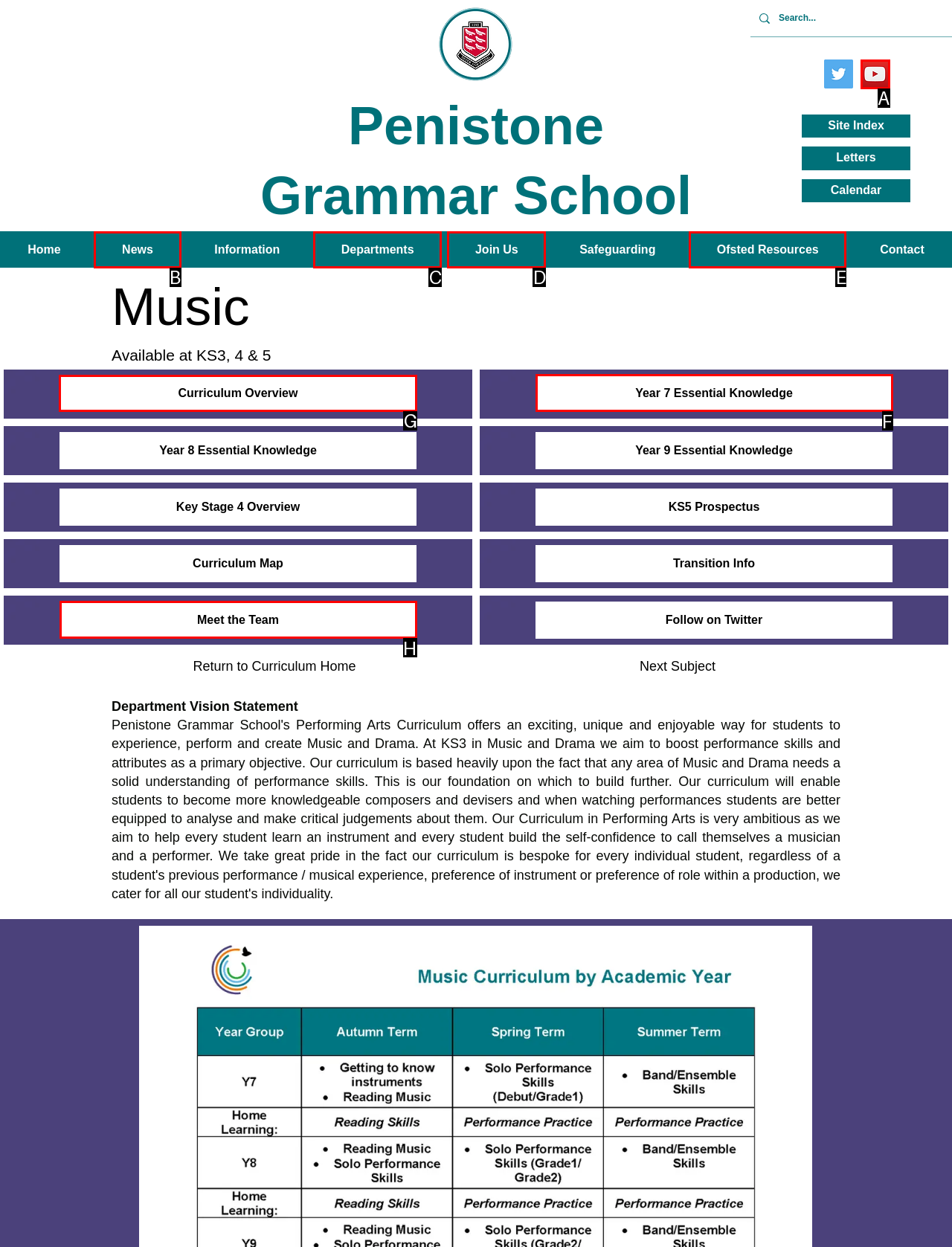To complete the instruction: View the Curriculum Overview, which HTML element should be clicked?
Respond with the option's letter from the provided choices.

G